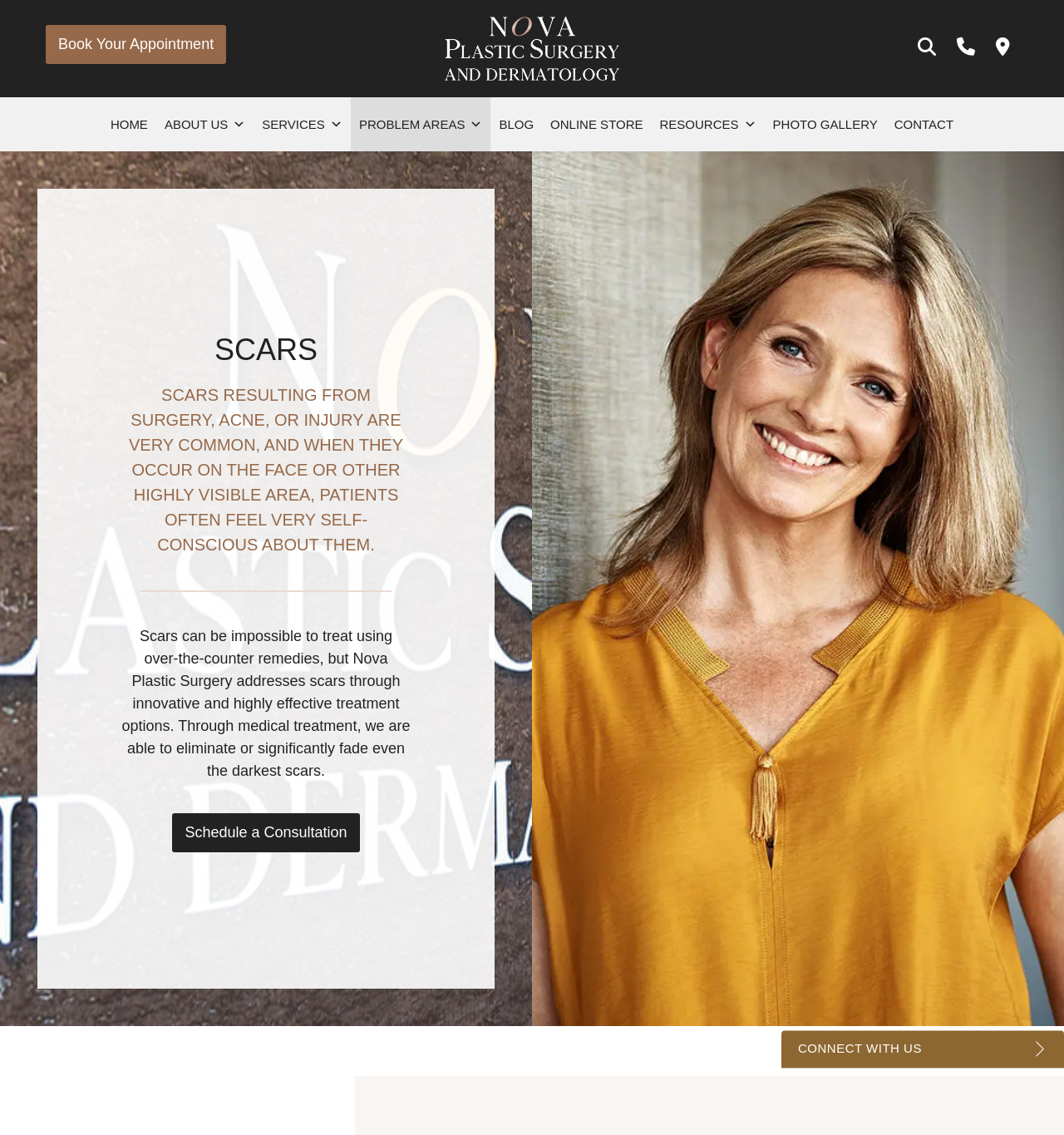What is the name of the plastic surgery and dermatology clinic?
Refer to the image and answer the question using a single word or phrase.

NOVA Plastic Surgery and Dermatology